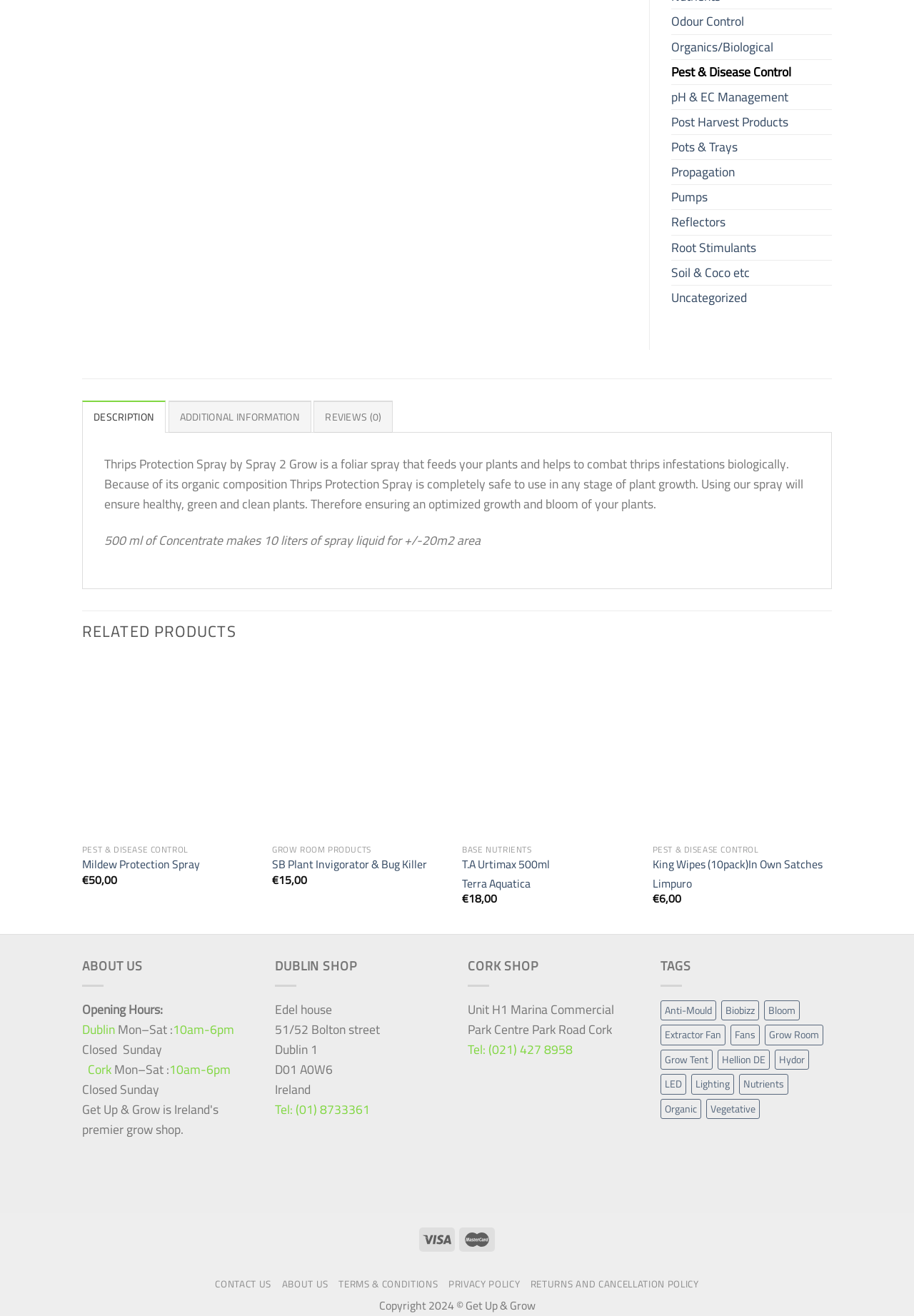Determine the bounding box coordinates for the area you should click to complete the following instruction: "Search for something".

None